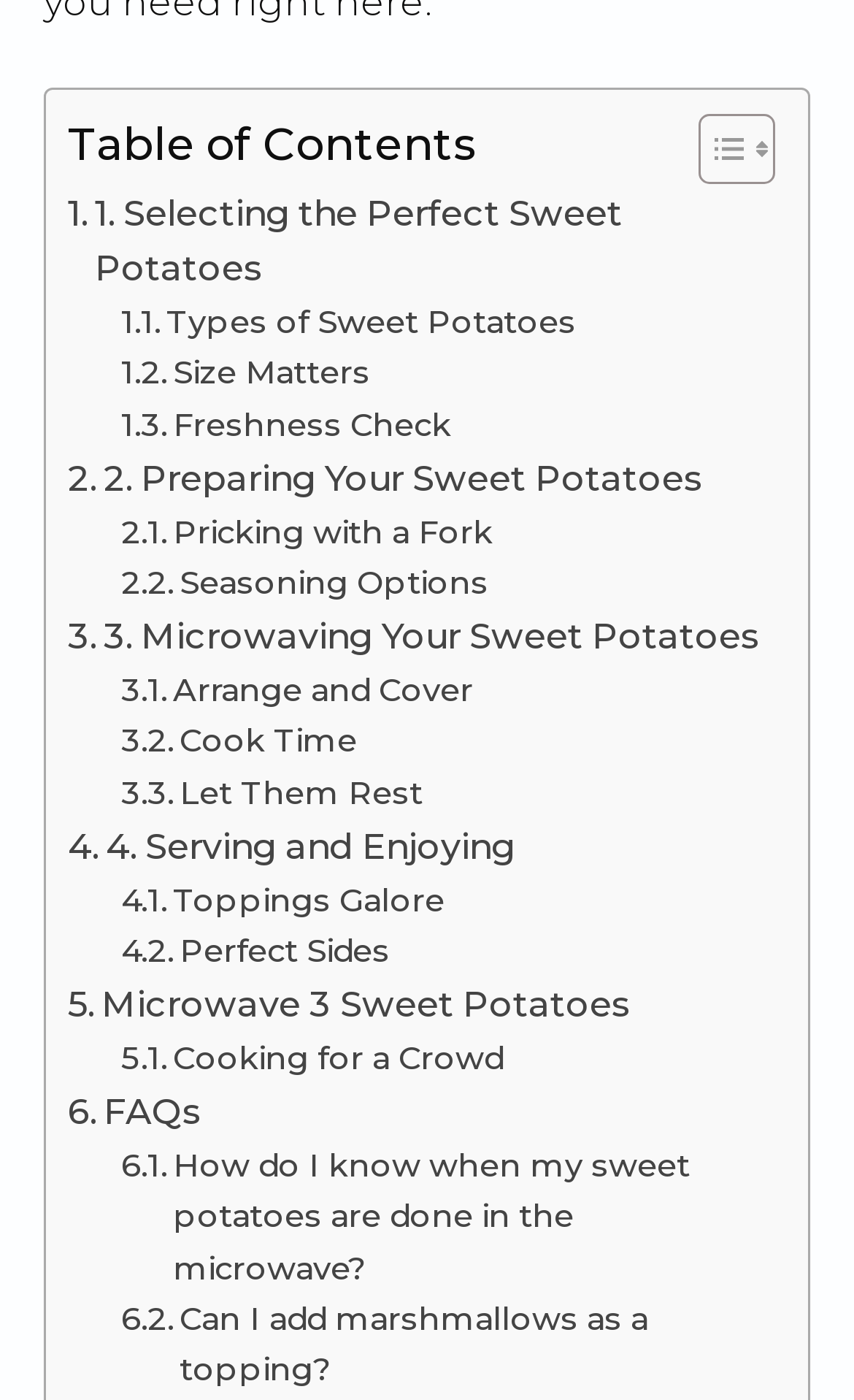How many sections are there in the table of contents?
Using the image, provide a detailed and thorough answer to the question.

The table of contents has four main sections, which are 'Selecting the Perfect Sweet Potatoes', 'Preparing Your Sweet Potatoes', 'Microwaving Your Sweet Potatoes', and 'Serving and Enjoying'.